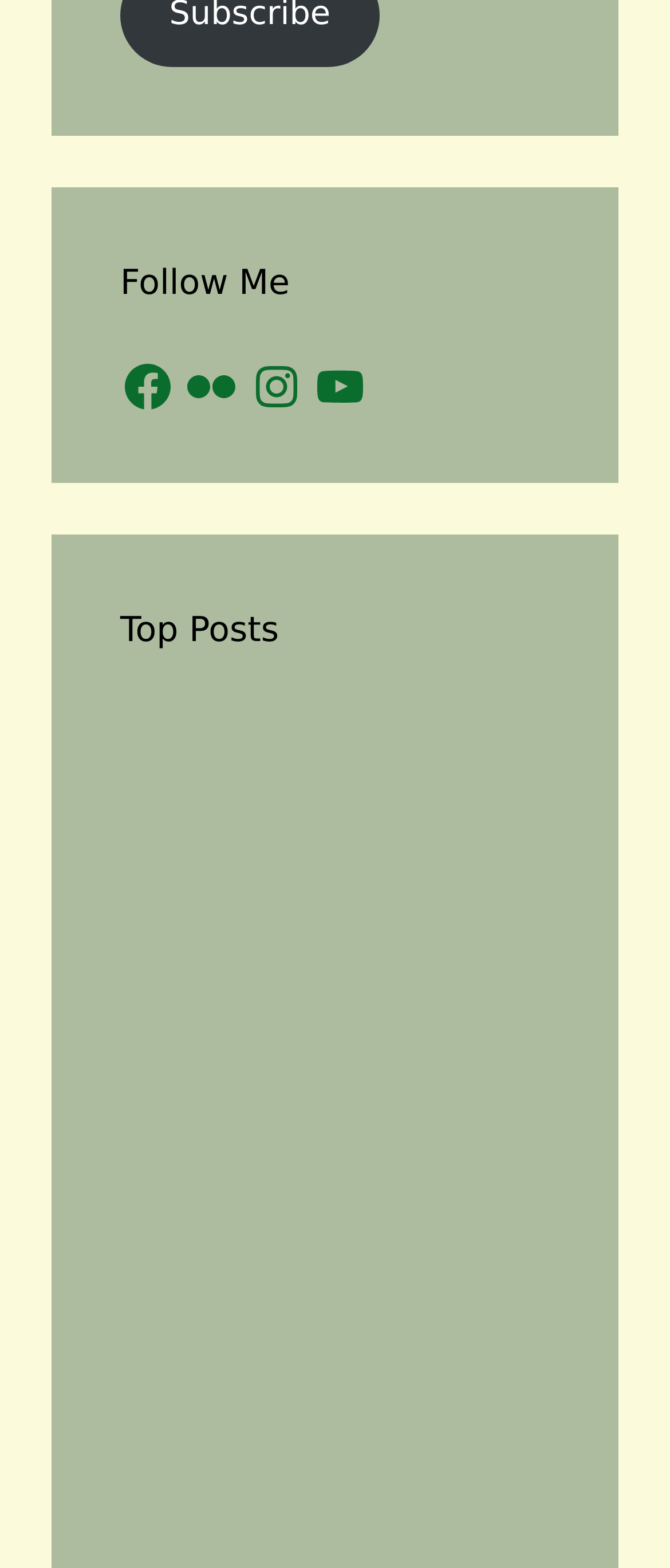Respond concisely with one word or phrase to the following query:
What is the topic of the first post?

Pregnant Whitetail Doe